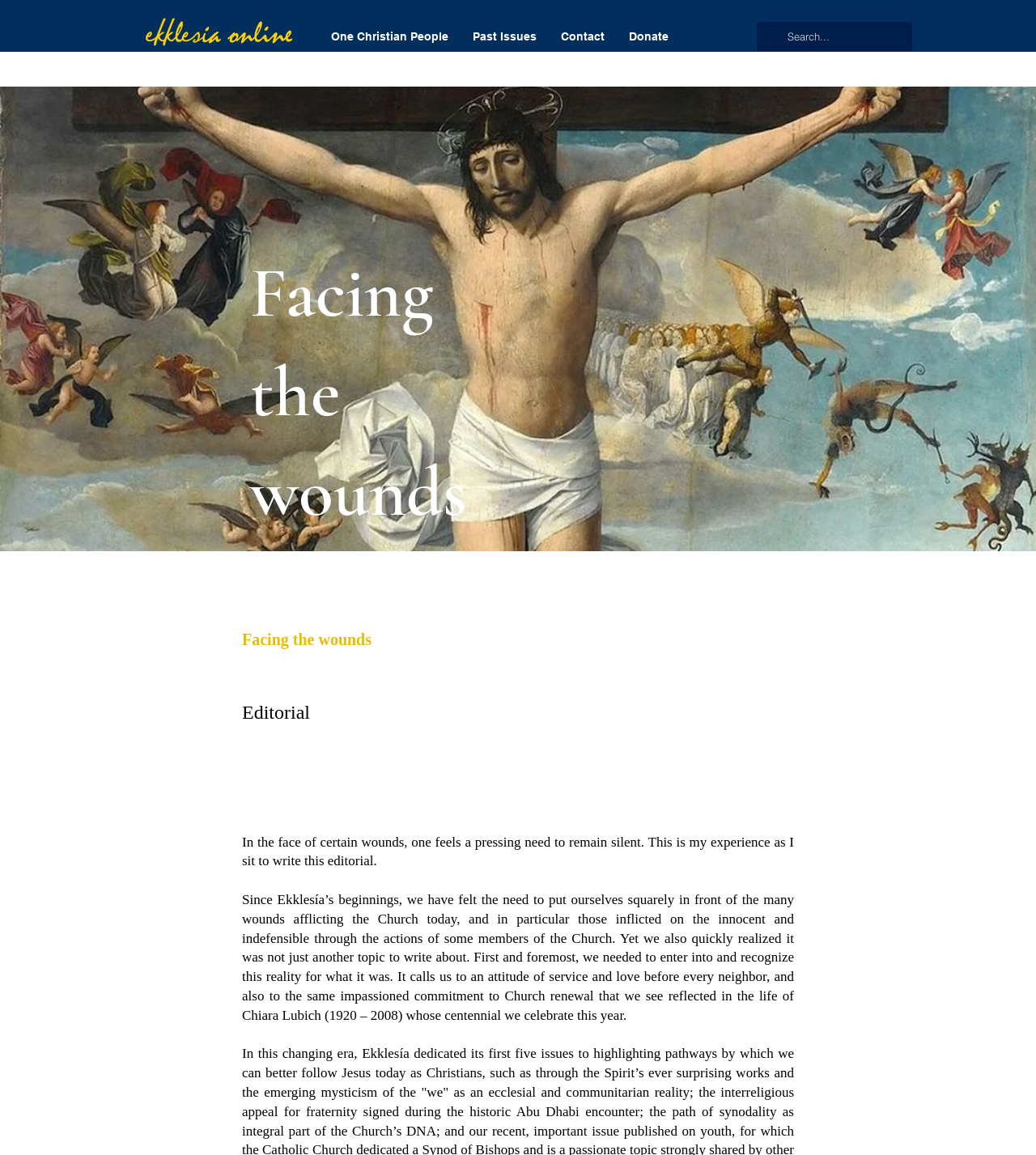Respond to the question below with a single word or phrase: What is the name of the person mentioned in the editorial?

Chiara Lubich